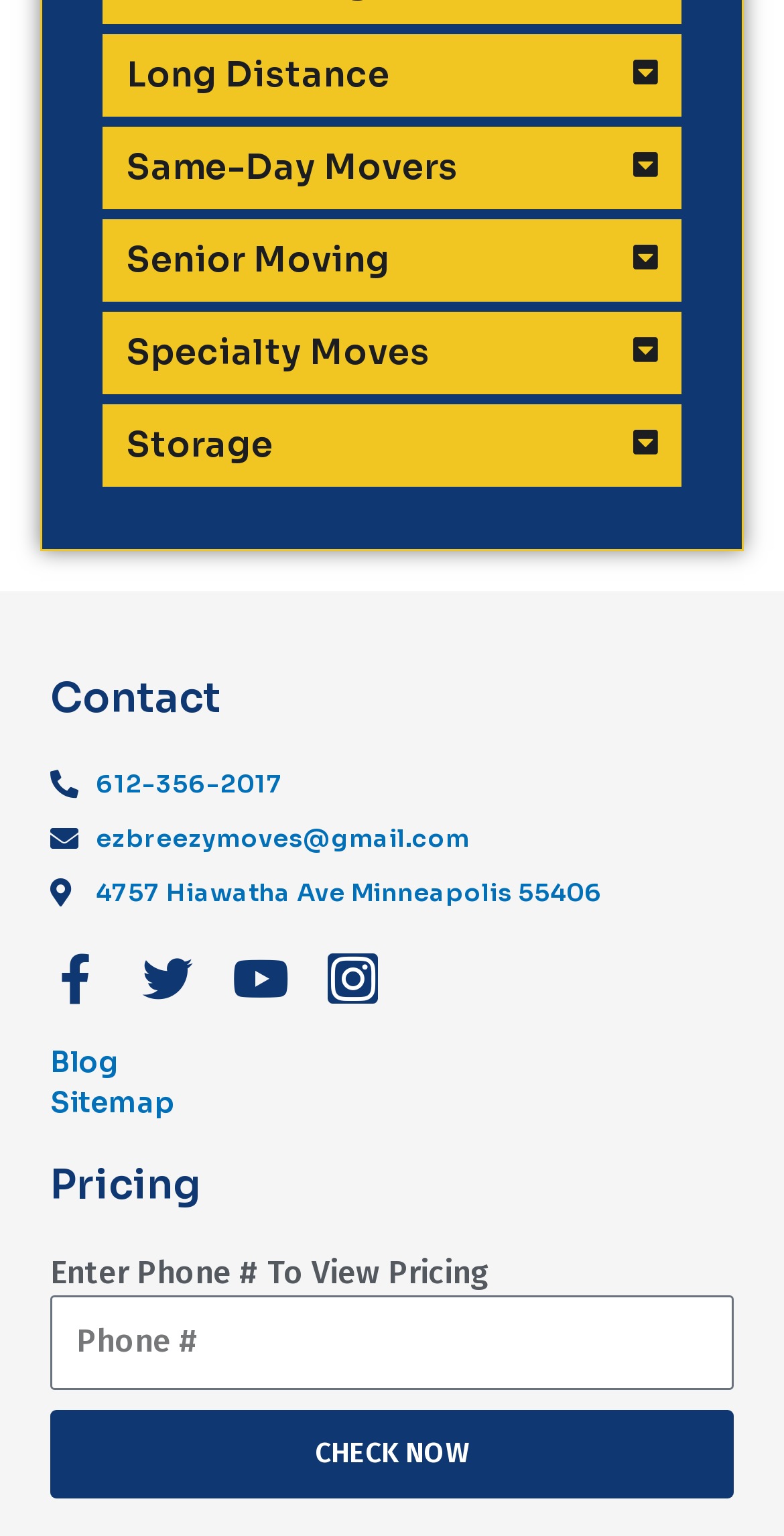Refer to the image and provide an in-depth answer to the question: 
What do I need to enter to view pricing?

The webpage has a textbox with a label 'Enter Phone # To View Pricing', suggesting that customers need to enter their phone number to view the company's pricing information.